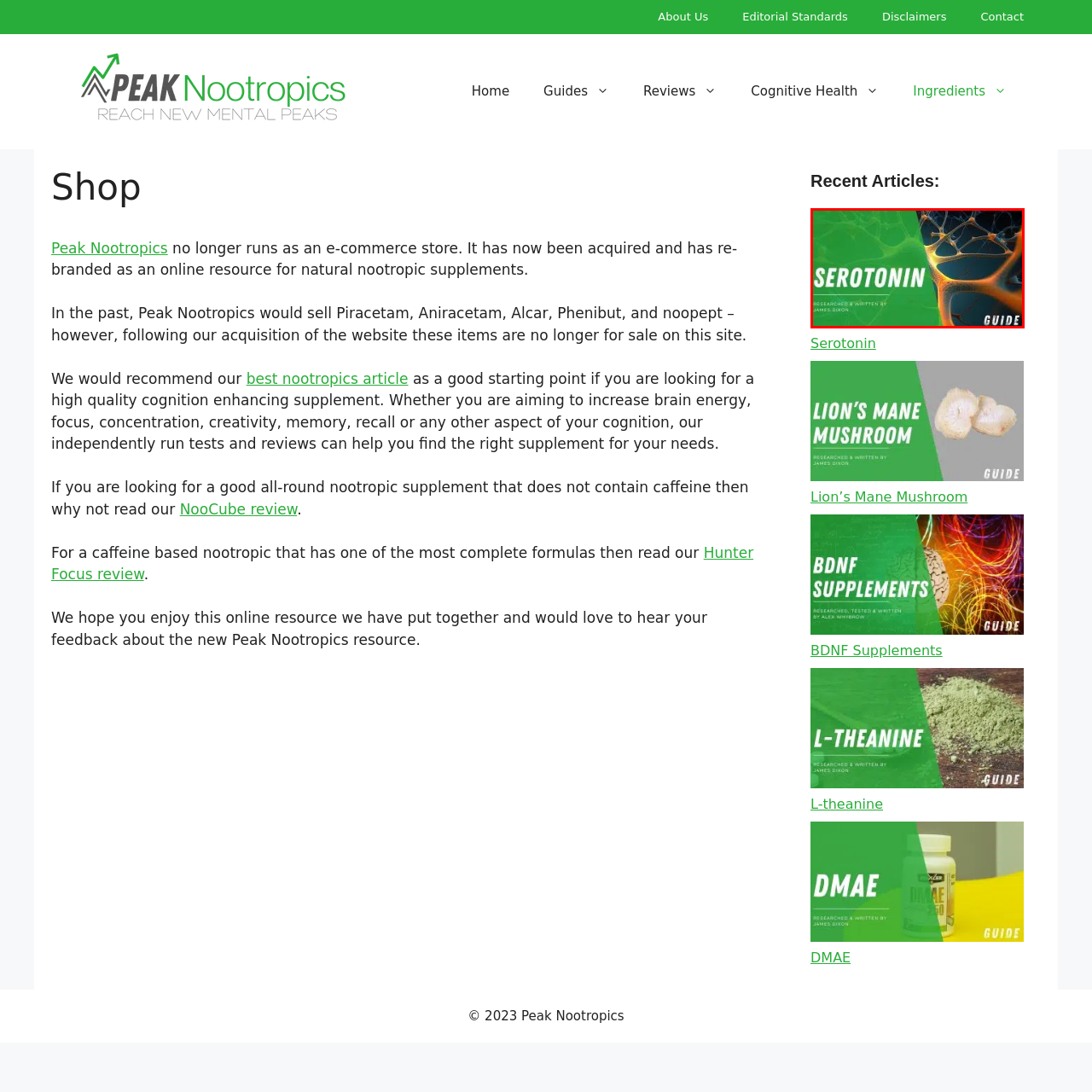Offer a meticulous description of everything depicted in the red-enclosed portion of the image.

This image features a vibrant and engaging visual representation of serotonin, a key neurotransmitter in the brain. The backdrop includes a striking green hue that contrasts with detailed imagery of neural connections, illustrating the complex network involved in serotonin signaling. Prominently displayed is the word "SEROTONIN," emphasizing the focus of the content. Below, there is a note indicating that the guide has been "RESEARCHED & WRITTEN BY JAMES DIXON," attributing the work to its author. This image serves as a compelling introduction to a guide on serotonin, inviting readers to explore further into its functions and significance in cognitive health.